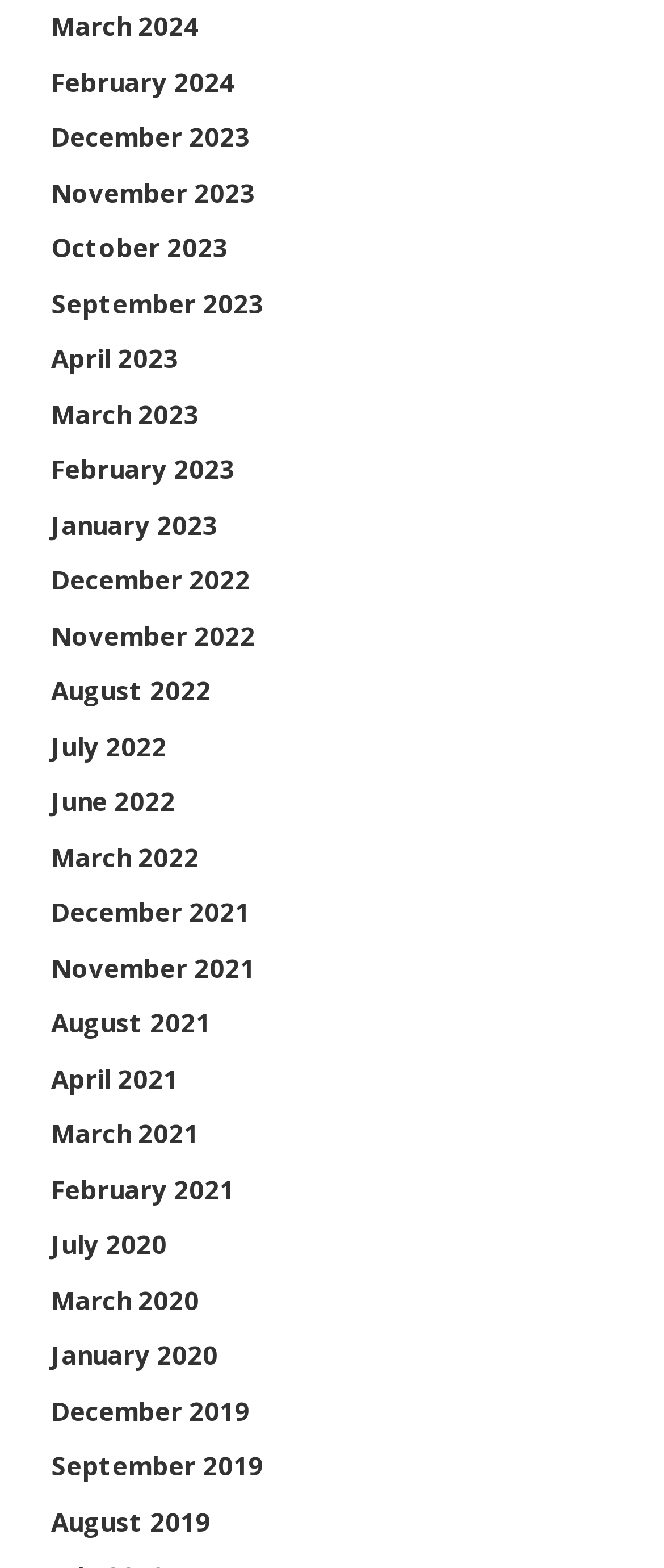Could you provide the bounding box coordinates for the portion of the screen to click to complete this instruction: "view March 2024"?

[0.077, 0.006, 0.3, 0.027]